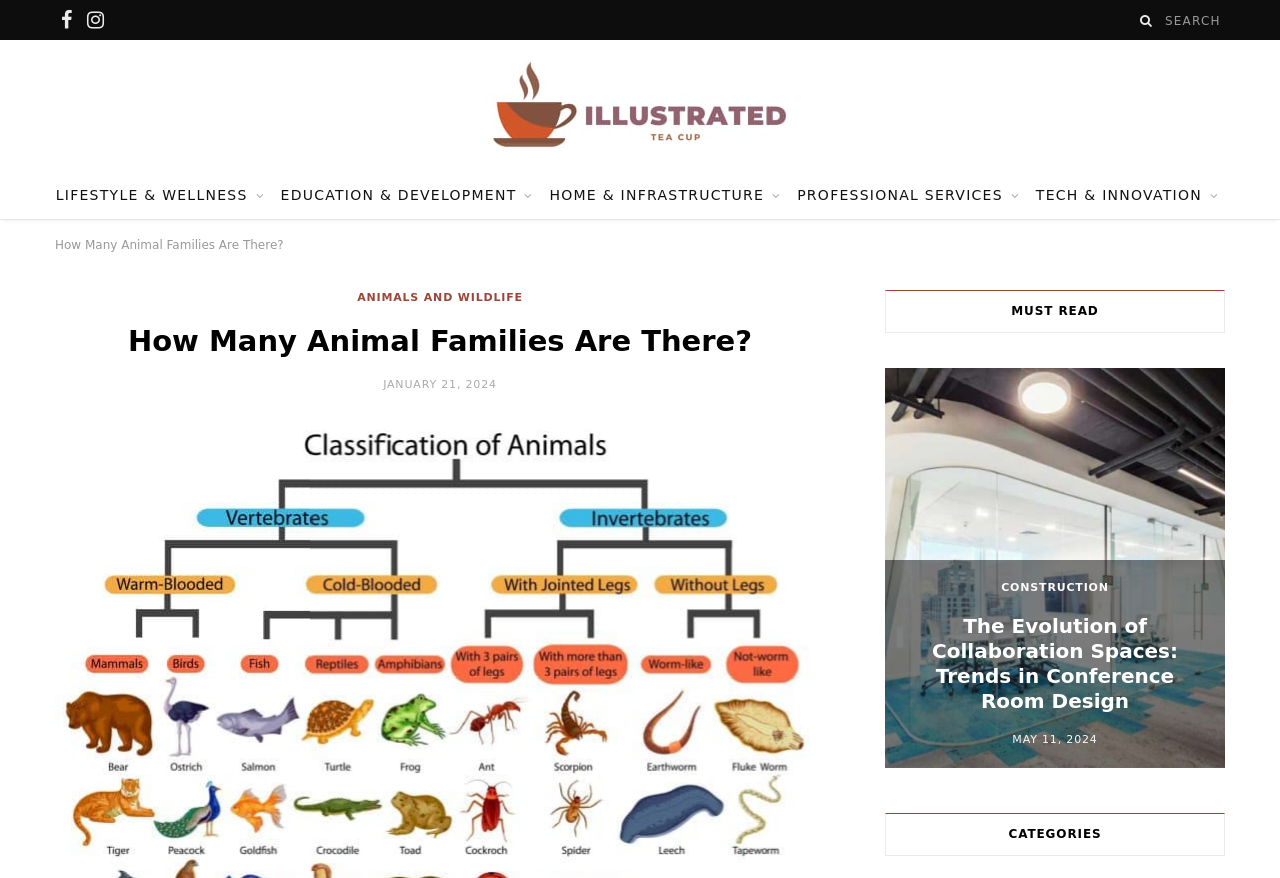How many articles are listed under 'MUST READ'? Please answer the question using a single word or phrase based on the image.

1